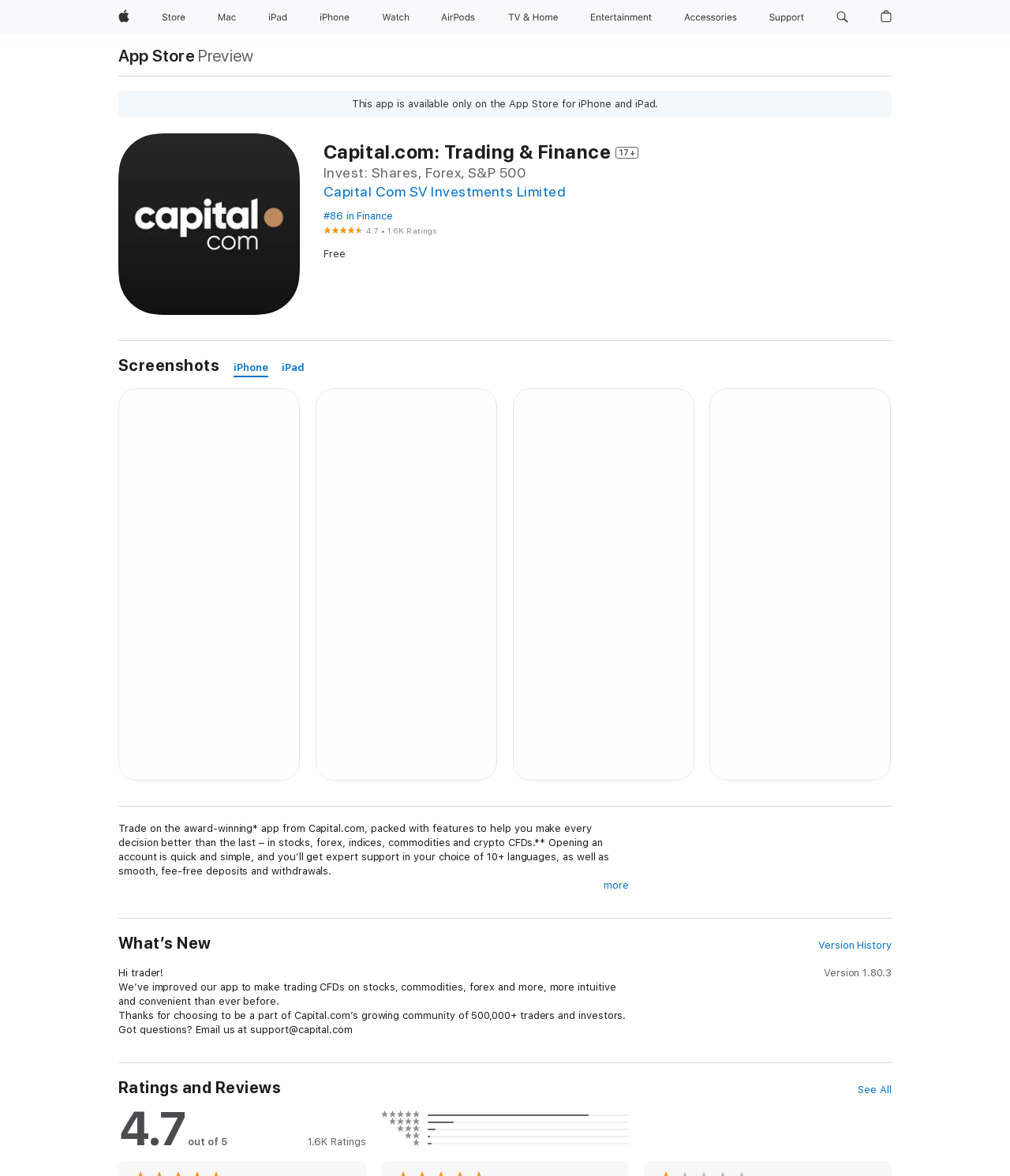Determine the bounding box coordinates of the clickable area required to perform the following instruction: "View Capital.com: Trading & Finance details". The coordinates should be represented as four float numbers between 0 and 1: [left, top, right, bottom].

[0.32, 0.119, 0.883, 0.14]